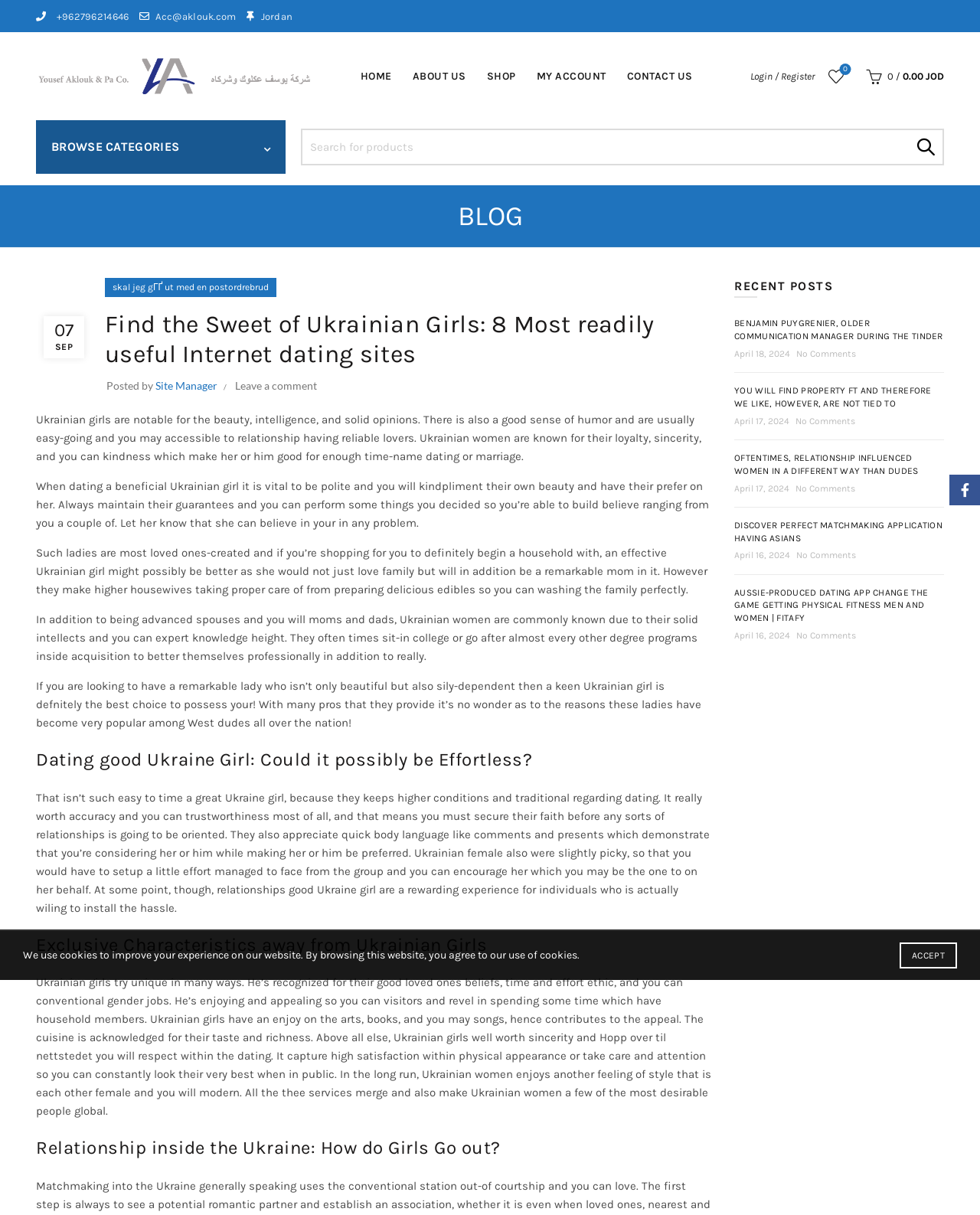Could you provide the bounding box coordinates for the portion of the screen to click to complete this instruction: "Search for products"?

[0.307, 0.106, 0.963, 0.136]